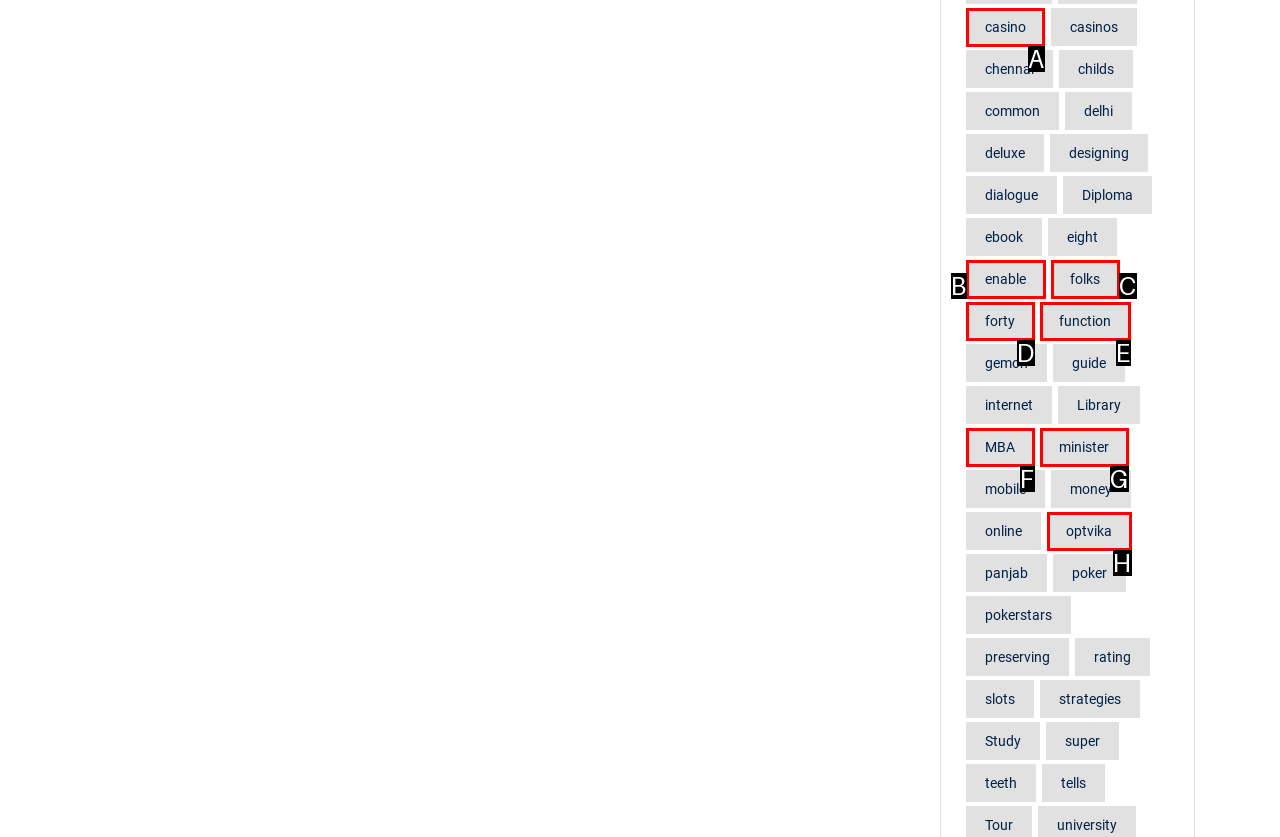Tell me the letter of the UI element to click in order to accomplish the following task: click casino link
Answer with the letter of the chosen option from the given choices directly.

A